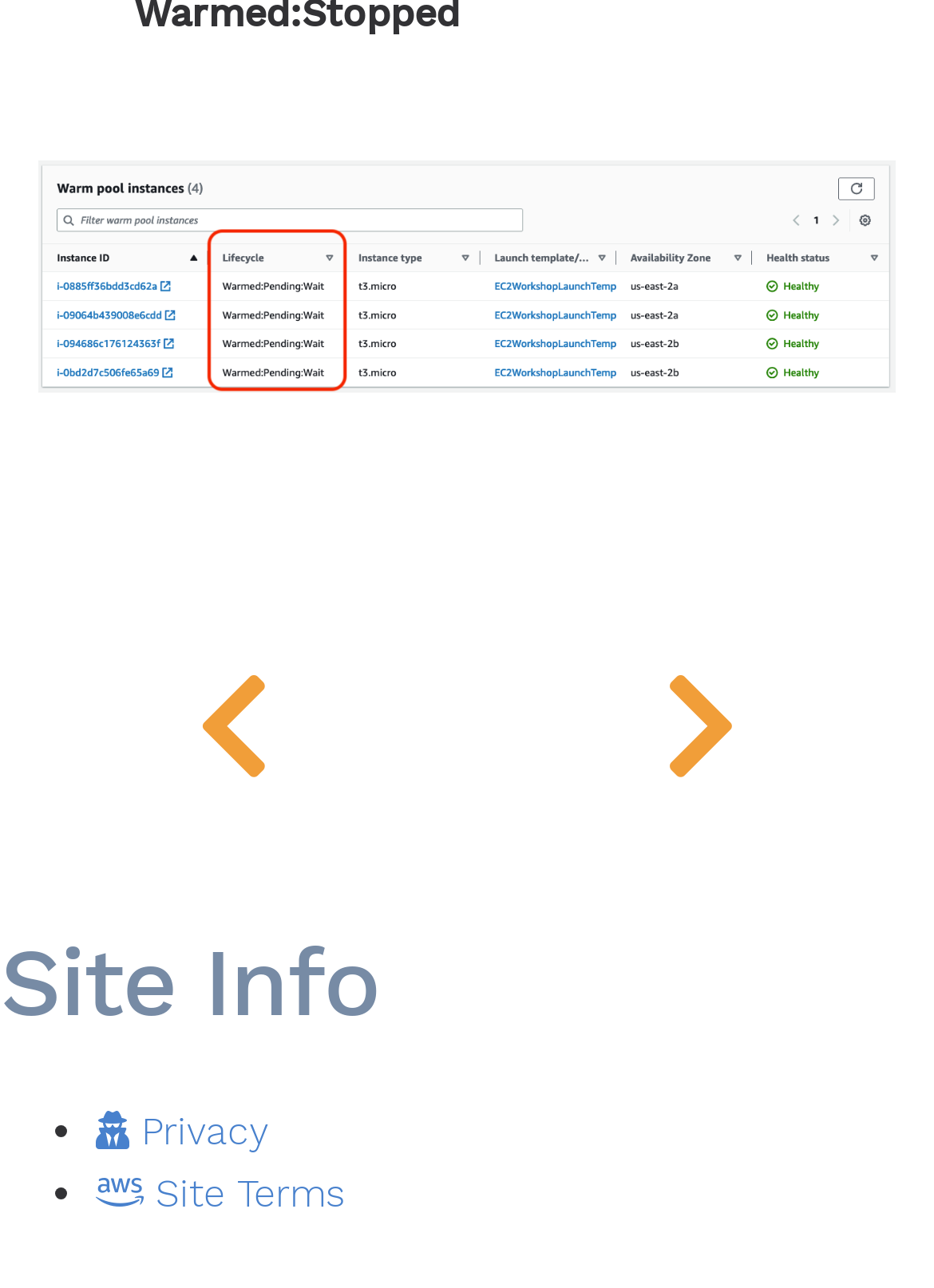Determine the bounding box coordinates of the UI element described below. Use the format (top-left x, top-left y, bottom-right x, bottom-right y) with floating point numbers between 0 and 1: Back to Main Site

None